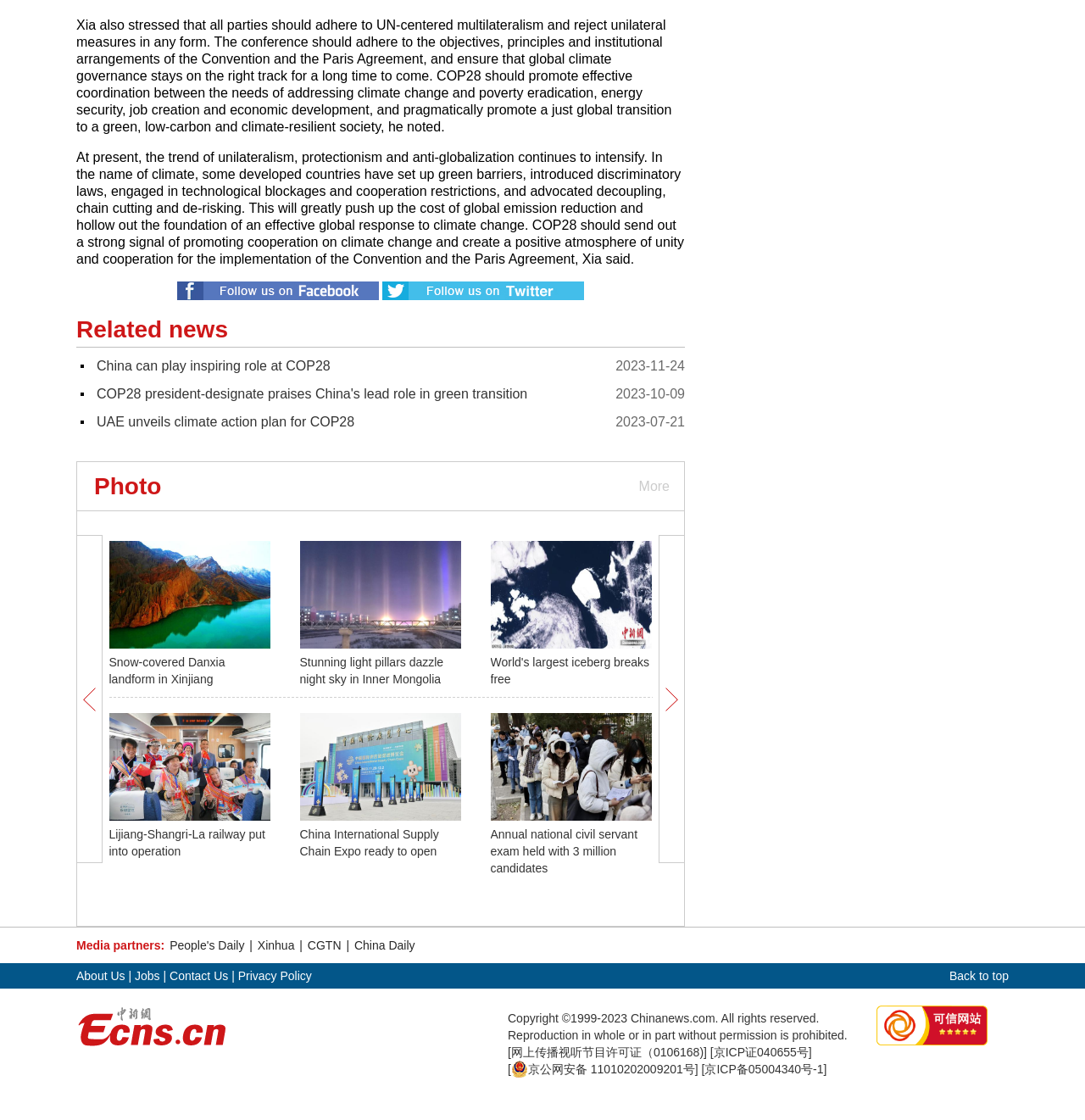Identify the bounding box coordinates for the element you need to click to achieve the following task: "Check out the latest TV reviews". The coordinates must be four float values ranging from 0 to 1, formatted as [left, top, right, bottom].

None